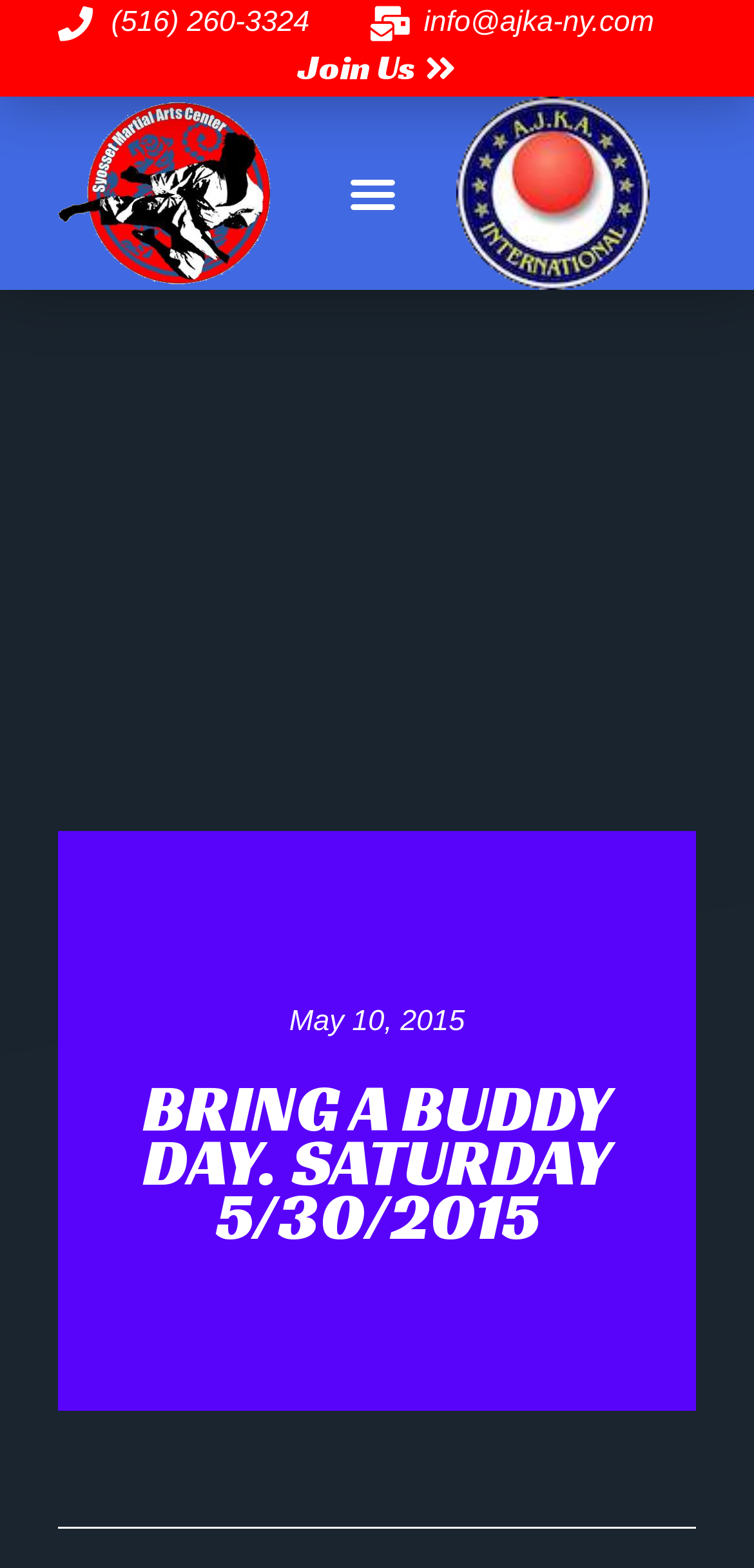Please give a short response to the question using one word or a phrase:
What is the purpose of the event?

Bring A Buddy Day